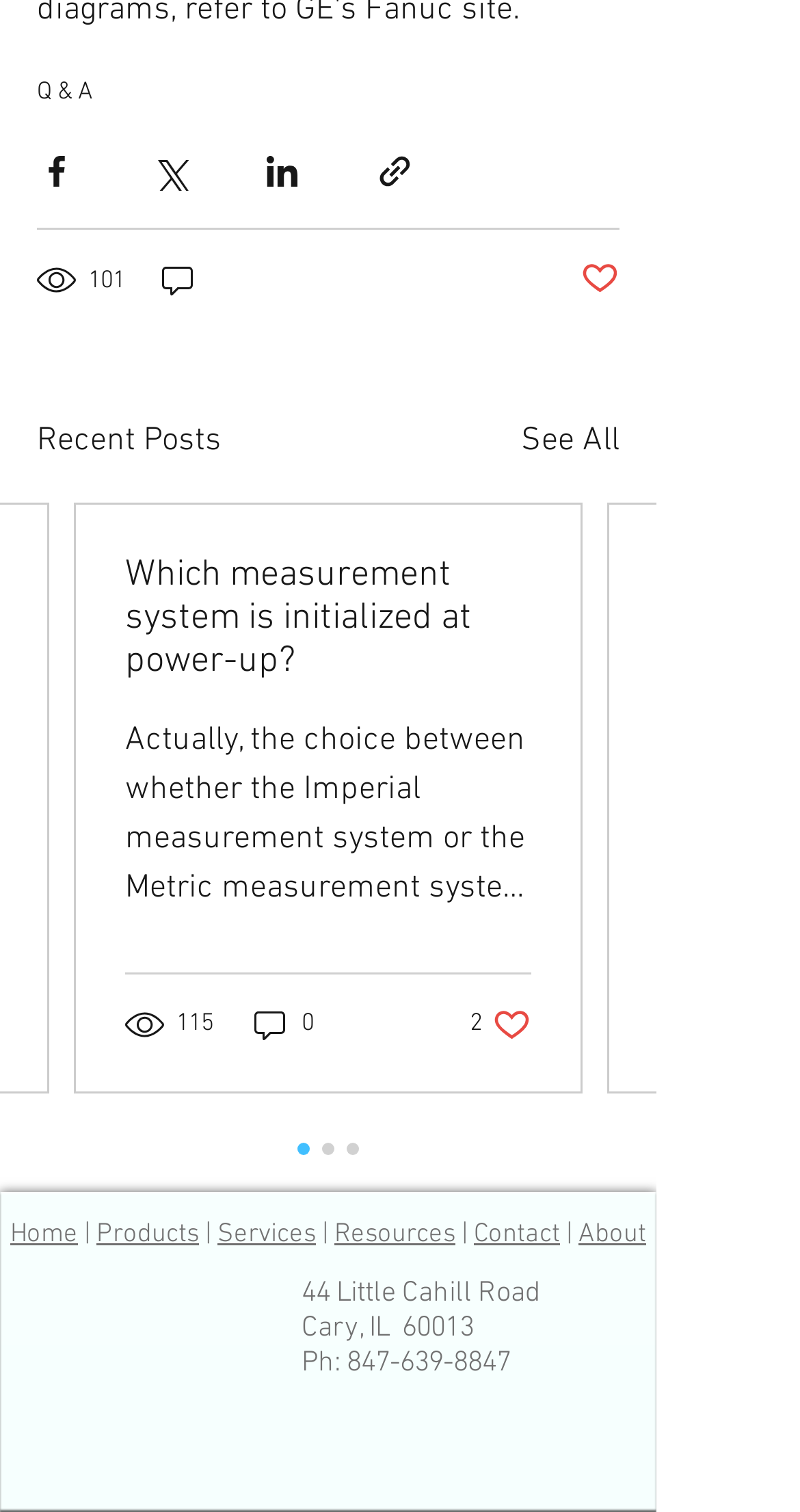Specify the bounding box coordinates of the element's area that should be clicked to execute the given instruction: "Go to home page". The coordinates should be four float numbers between 0 and 1, i.e., [left, top, right, bottom].

[0.013, 0.806, 0.097, 0.828]